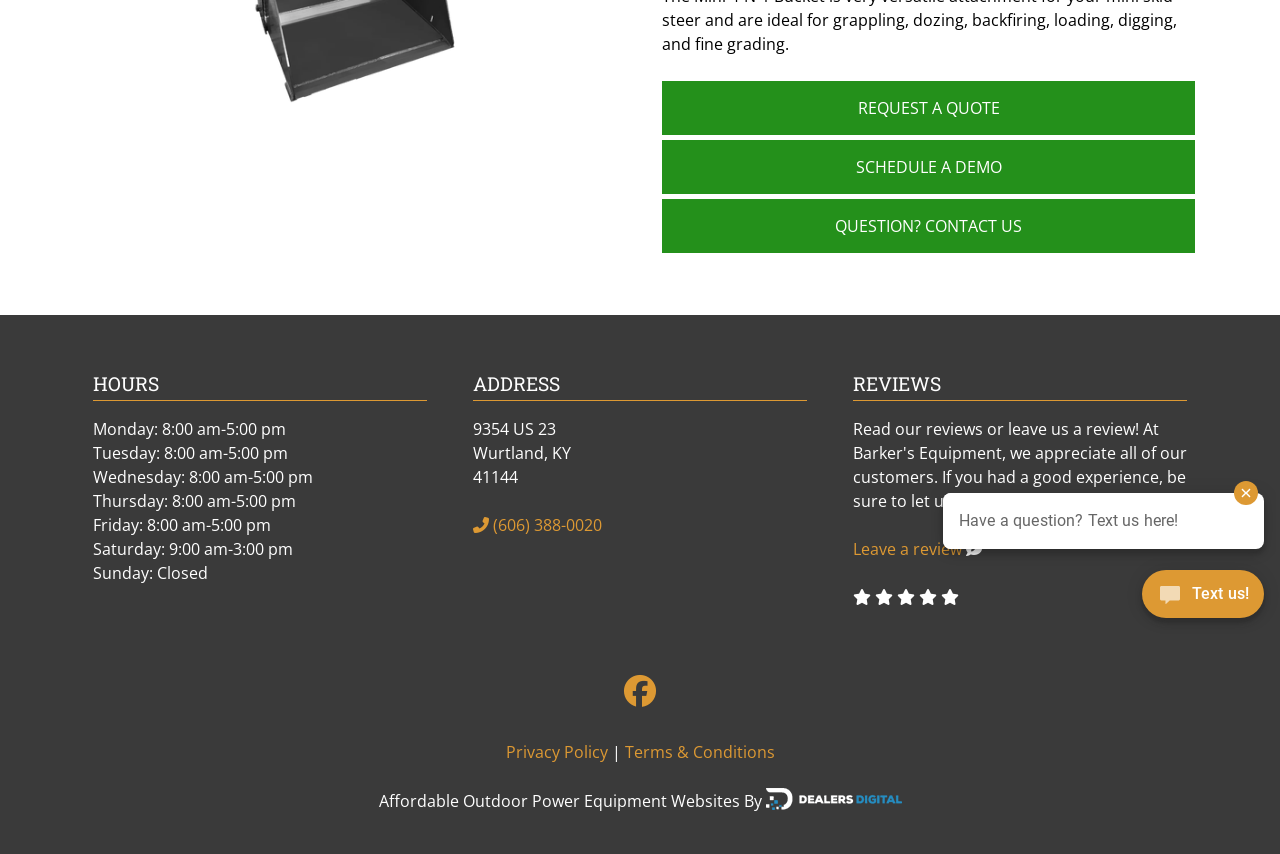From the element description: "Terms & Conditions", extract the bounding box coordinates of the UI element. The coordinates should be expressed as four float numbers between 0 and 1, in the order [left, top, right, bottom].

[0.488, 0.868, 0.605, 0.894]